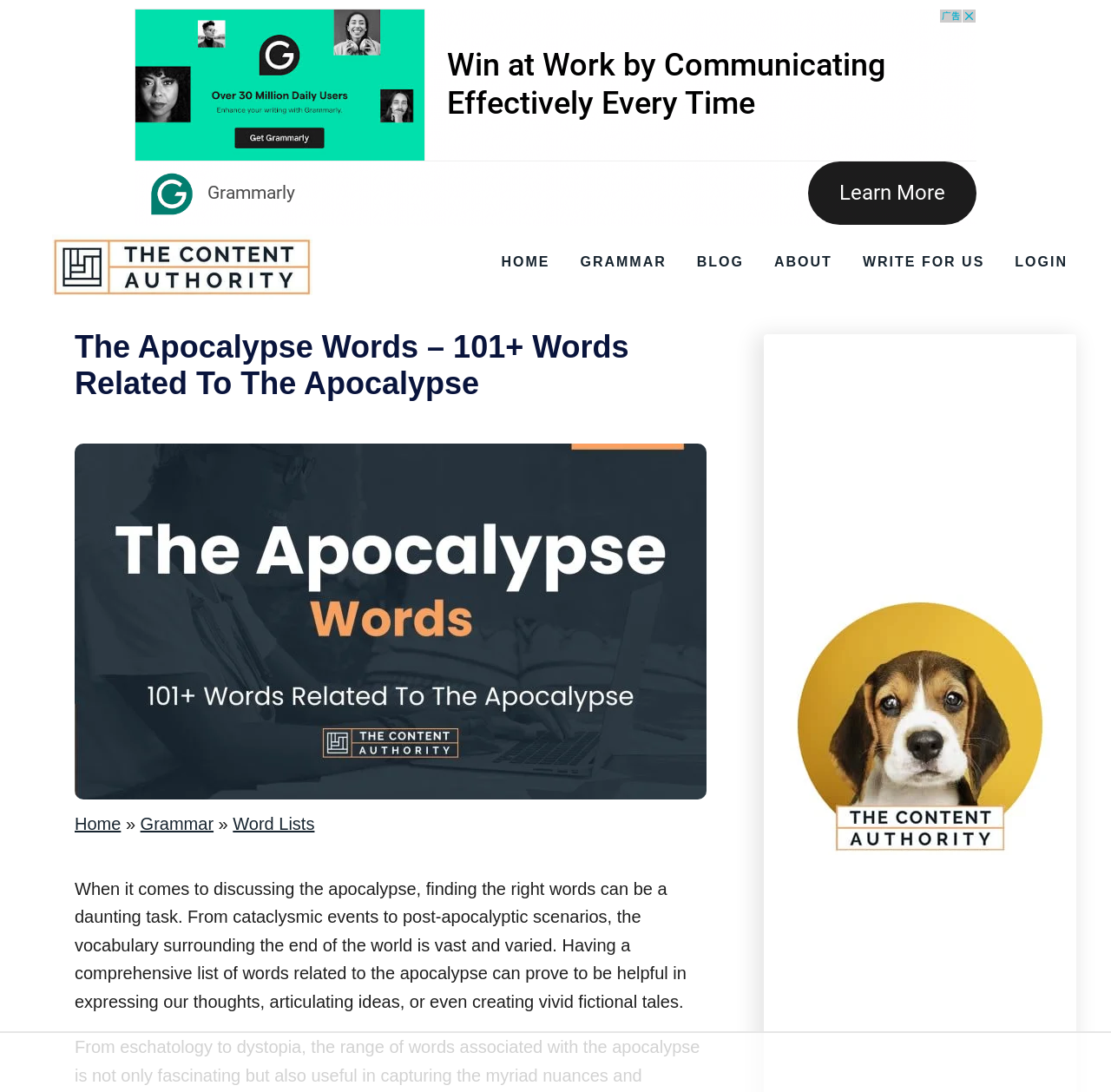Please identify the coordinates of the bounding box for the clickable region that will accomplish this instruction: "login to the website".

[0.906, 0.225, 0.969, 0.256]